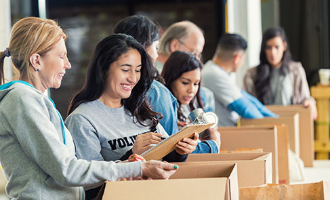What are the volunteers sorting into?
Based on the image, provide your answer in one word or phrase.

cardboard boxes